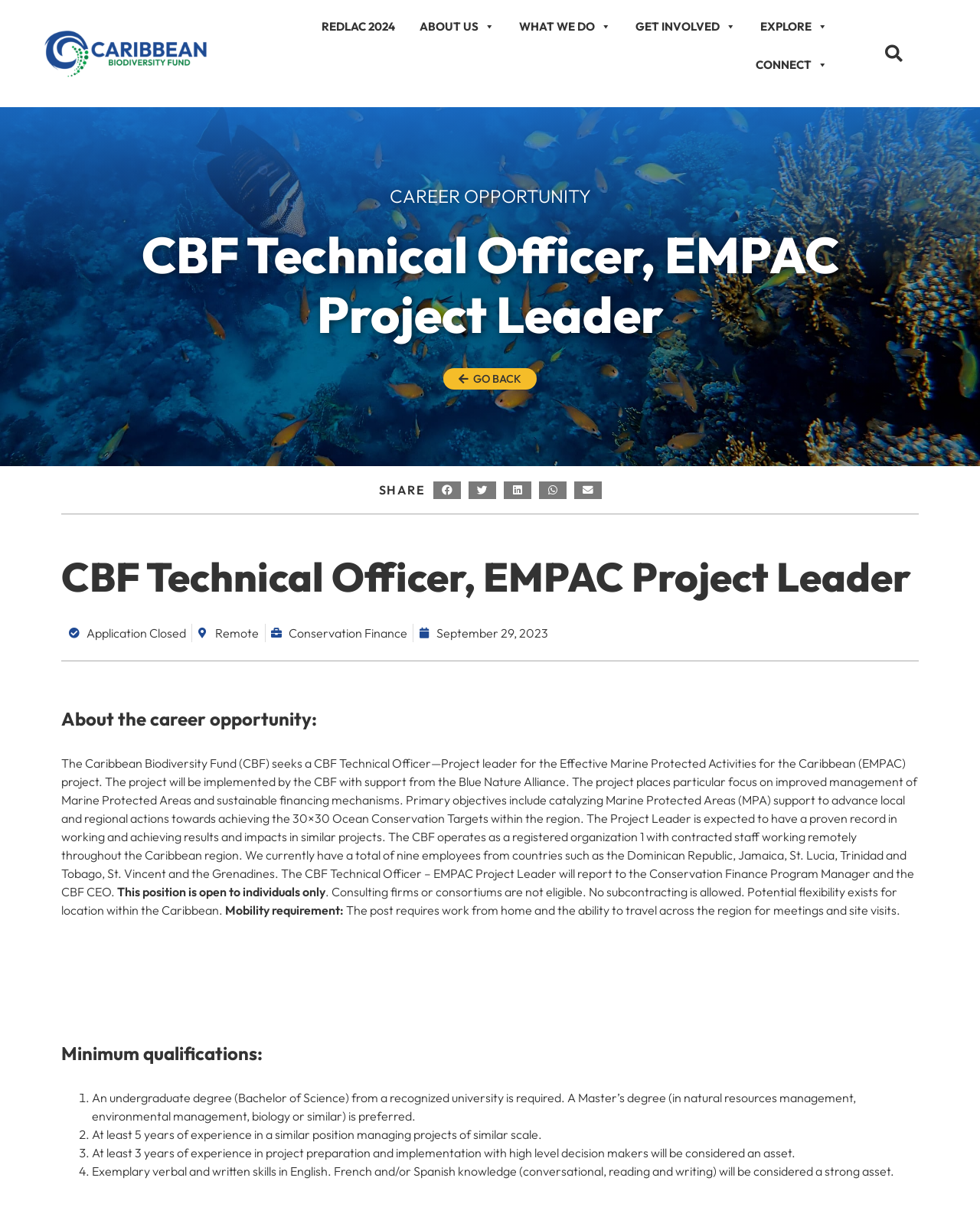Please answer the following question using a single word or phrase: 
What is the required education level for the job?

Undergraduate degree